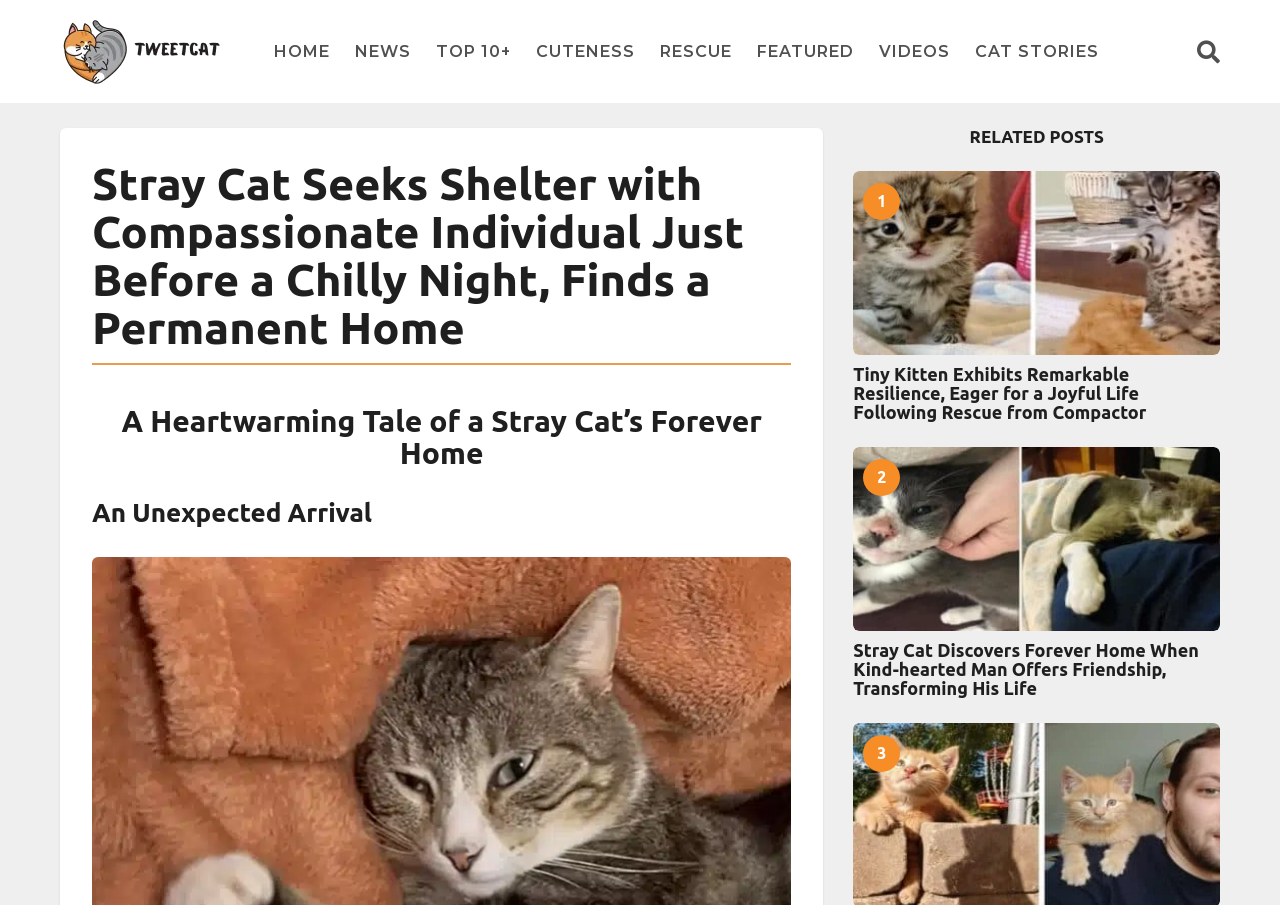Determine and generate the text content of the webpage's headline.

Stray Cat Seeks Shelter with Compassionate Individual Just Before a Chilly Night, Finds a Permanent Home